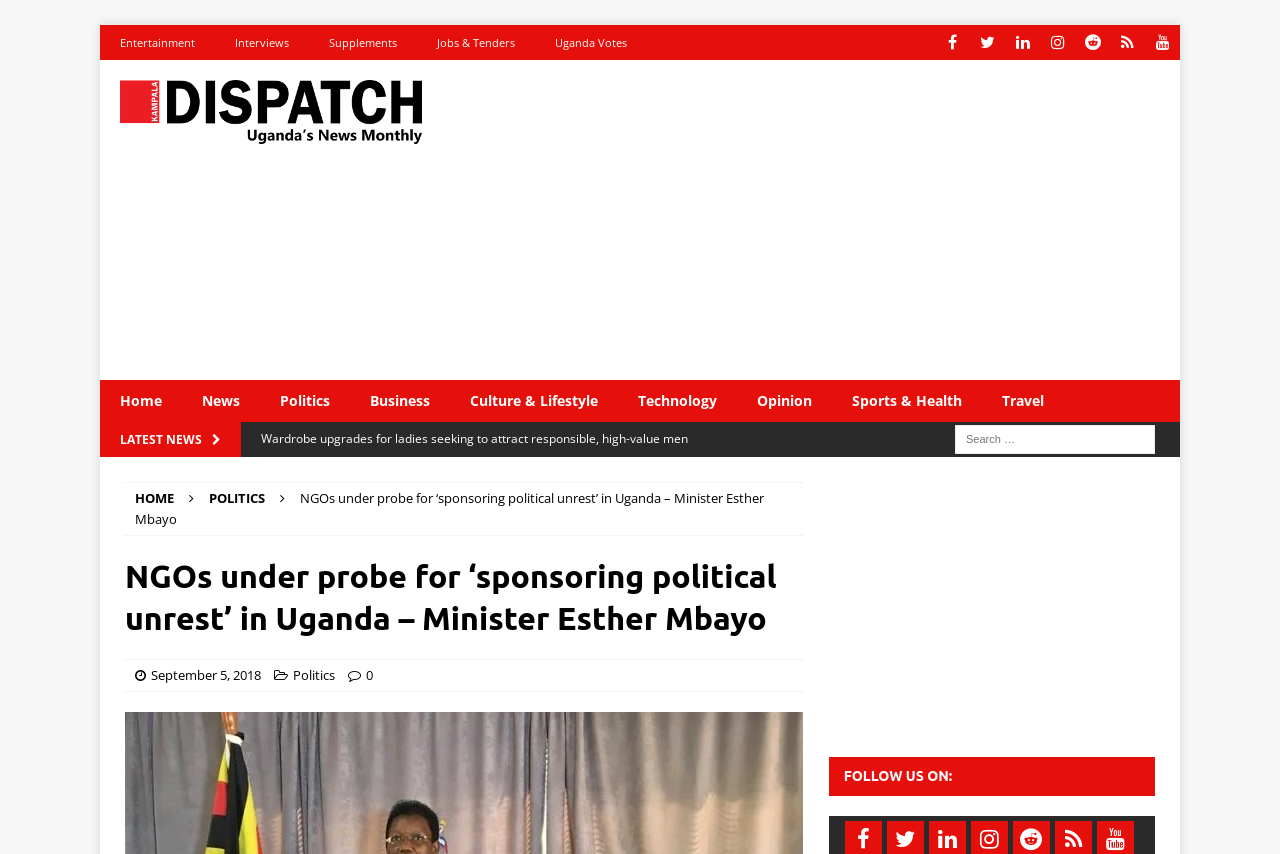Provide a one-word or one-phrase answer to the question:
How many social media links are on the top right?

6